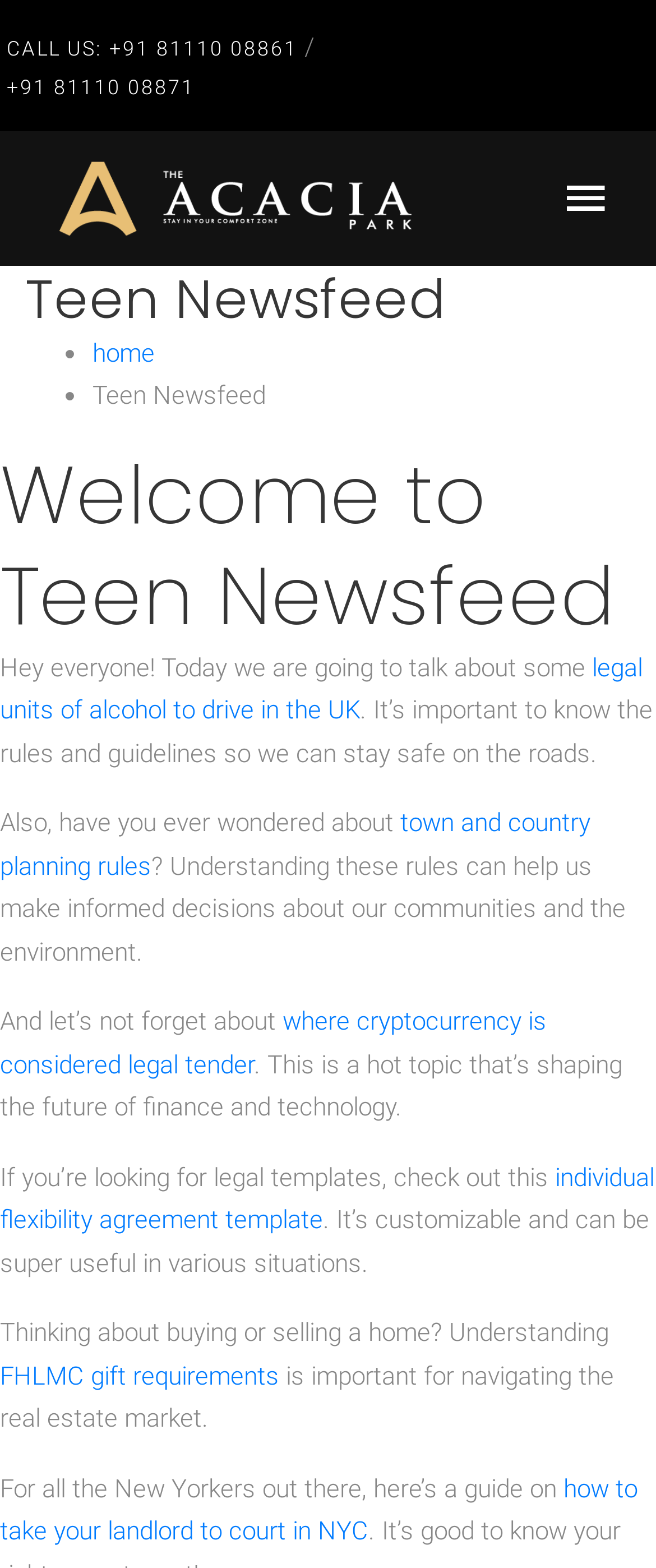Construct a comprehensive caption that outlines the webpage's structure and content.

The webpage is titled "Teen Newsfeed | The Acacia Park" and appears to be a news or blog-style page. At the top, there is a navigation arrow element, followed by a "CALL US:" label and two phone numbers. To the right of the phone numbers, there is a small icon represented by the Unicode character "\uf394".

Below the phone numbers, the main heading "Teen Newsfeed" is displayed prominently. Underneath, there is a list of links, including "home", separated by bullet points.

The main content of the page is a series of paragraphs and links discussing various topics, including legal units of alcohol to drive in the UK, town and country planning rules, cryptocurrency, and real estate. The text is divided into sections, with each section focusing on a specific topic. There are several links throughout the text, providing additional information on each topic.

The page also mentions legal templates, including an individual flexibility agreement template, and provides guidance on navigating the real estate market, including FHLMC gift requirements. Additionally, there is a section specifically for New Yorkers, with a guide on how to take a landlord to court in NYC.

Overall, the page appears to be a news or blog-style page that provides information and resources on a variety of topics, with a focus on legal and financial issues.